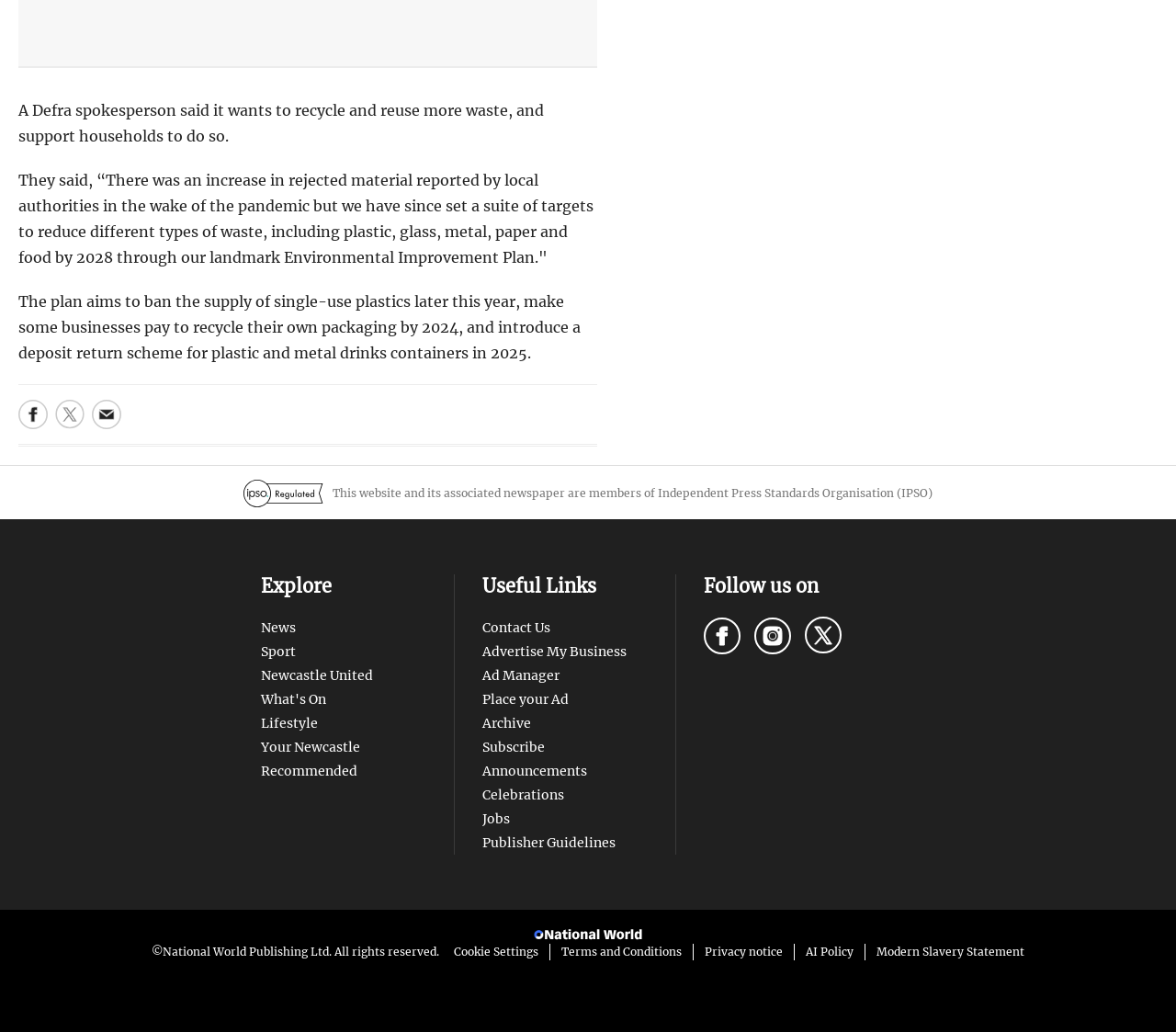Use a single word or phrase to answer the question: 
What is the purpose of the 'Useful Links' section?

Provide resources